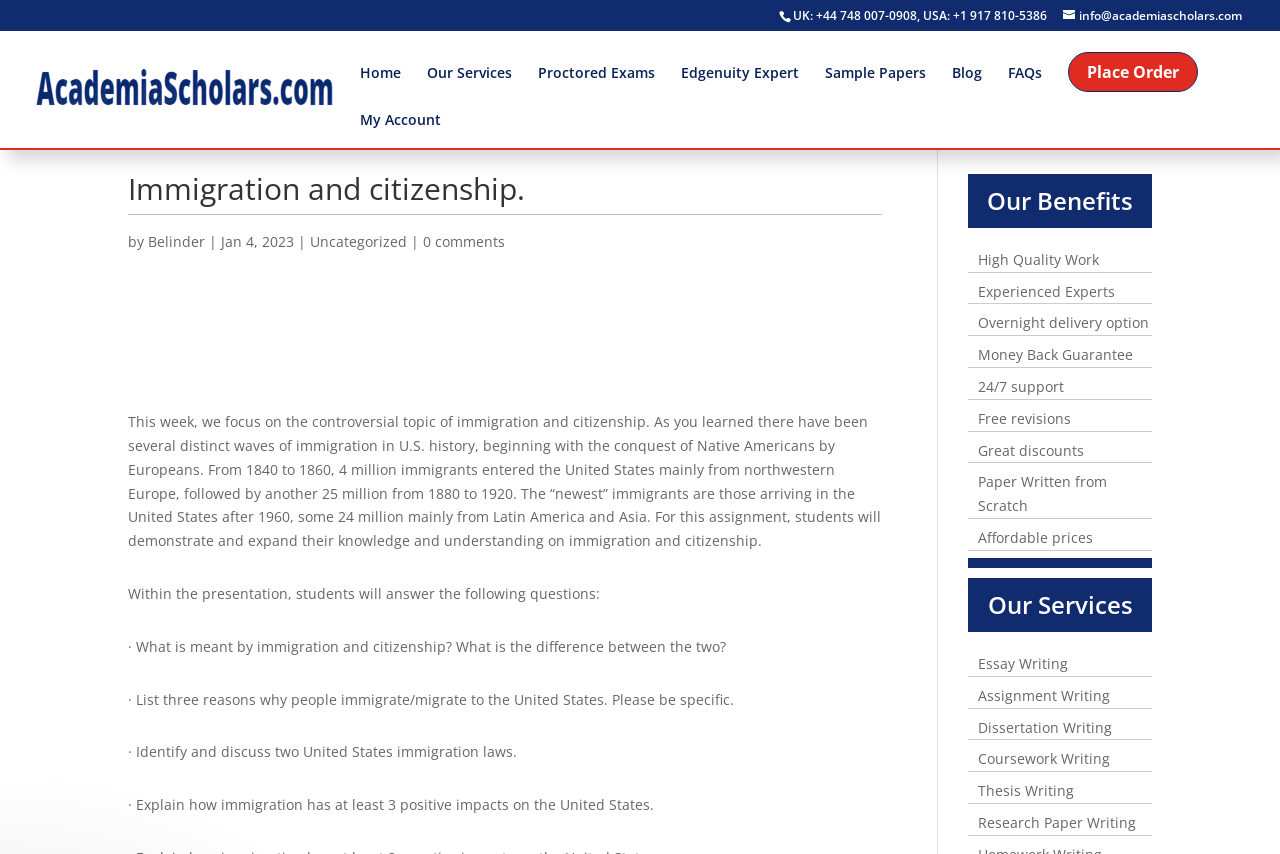Show the bounding box coordinates for the HTML element as described: "Research Paper Writing".

[0.764, 0.952, 0.888, 0.974]